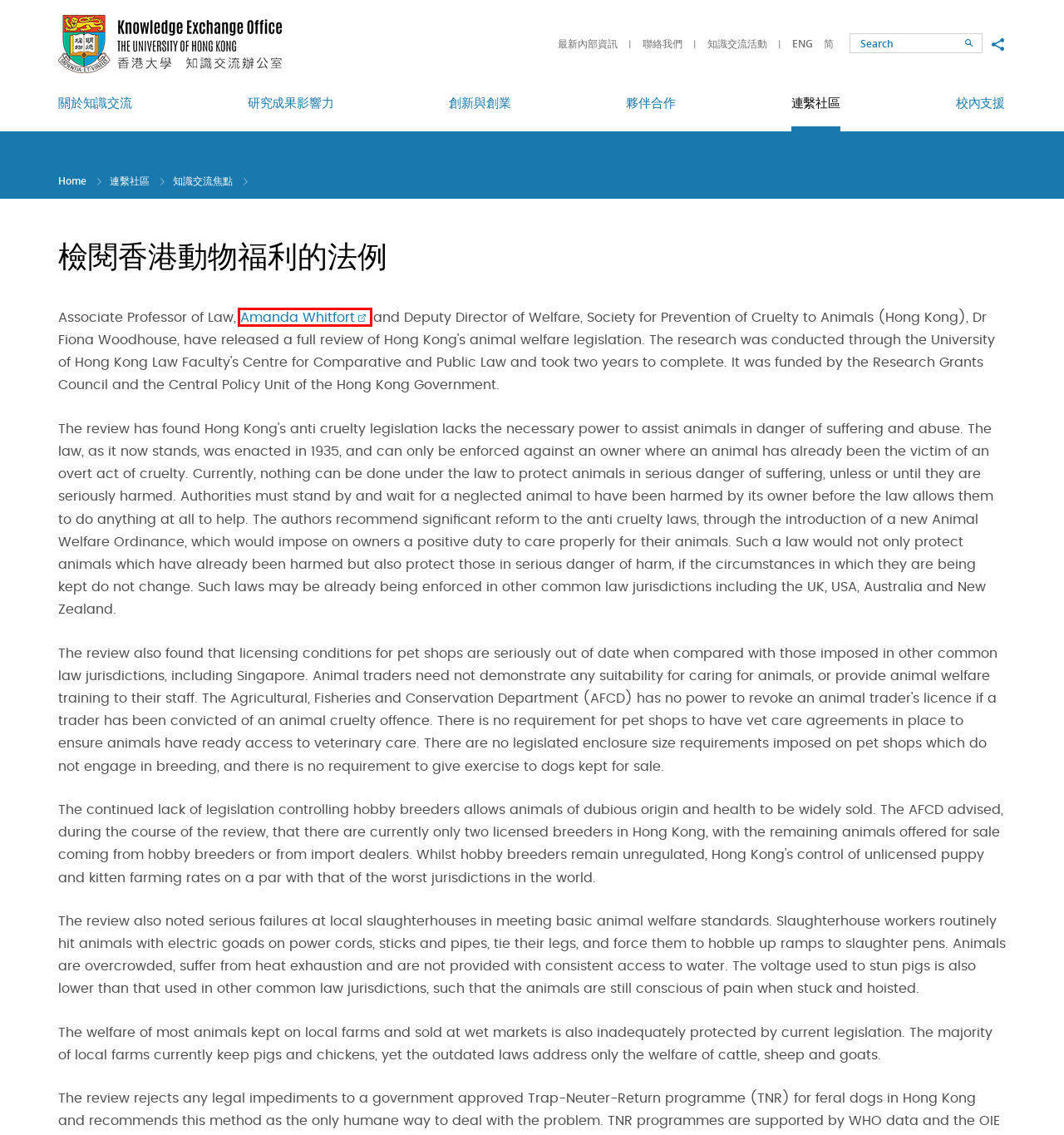Given a screenshot of a webpage featuring a red bounding box, identify the best matching webpage description for the new page after the element within the red box is clicked. Here are the options:
A. 香港大學 (HKU)
B. Home - Faculty of Law, The University of Hong Kong
C. Research Services
D. HKU Portal
E. The University of Hong Kong (HKU)
F. HKU Scholars Hub: Home
G. HKU Scholars Hub: Search
H. Research Services - Intellectual Property Rights Policy (for Staff, Students and Visitors)

B